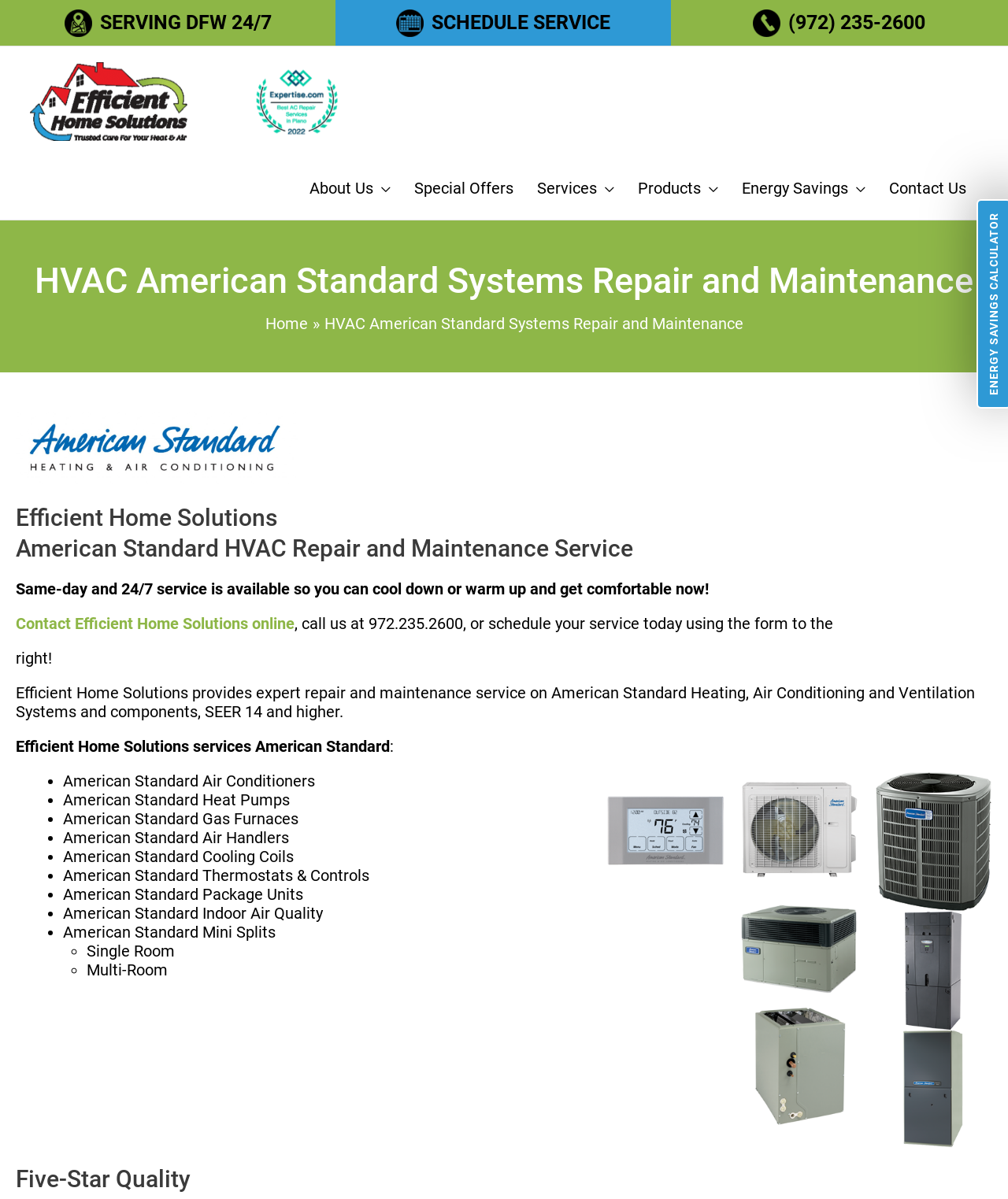What is the phone number to contact?
Please respond to the question with a detailed and well-explained answer.

I found the phone number by looking at the top-right corner of the webpage, where the phone number '(972) 235-2600' is displayed.